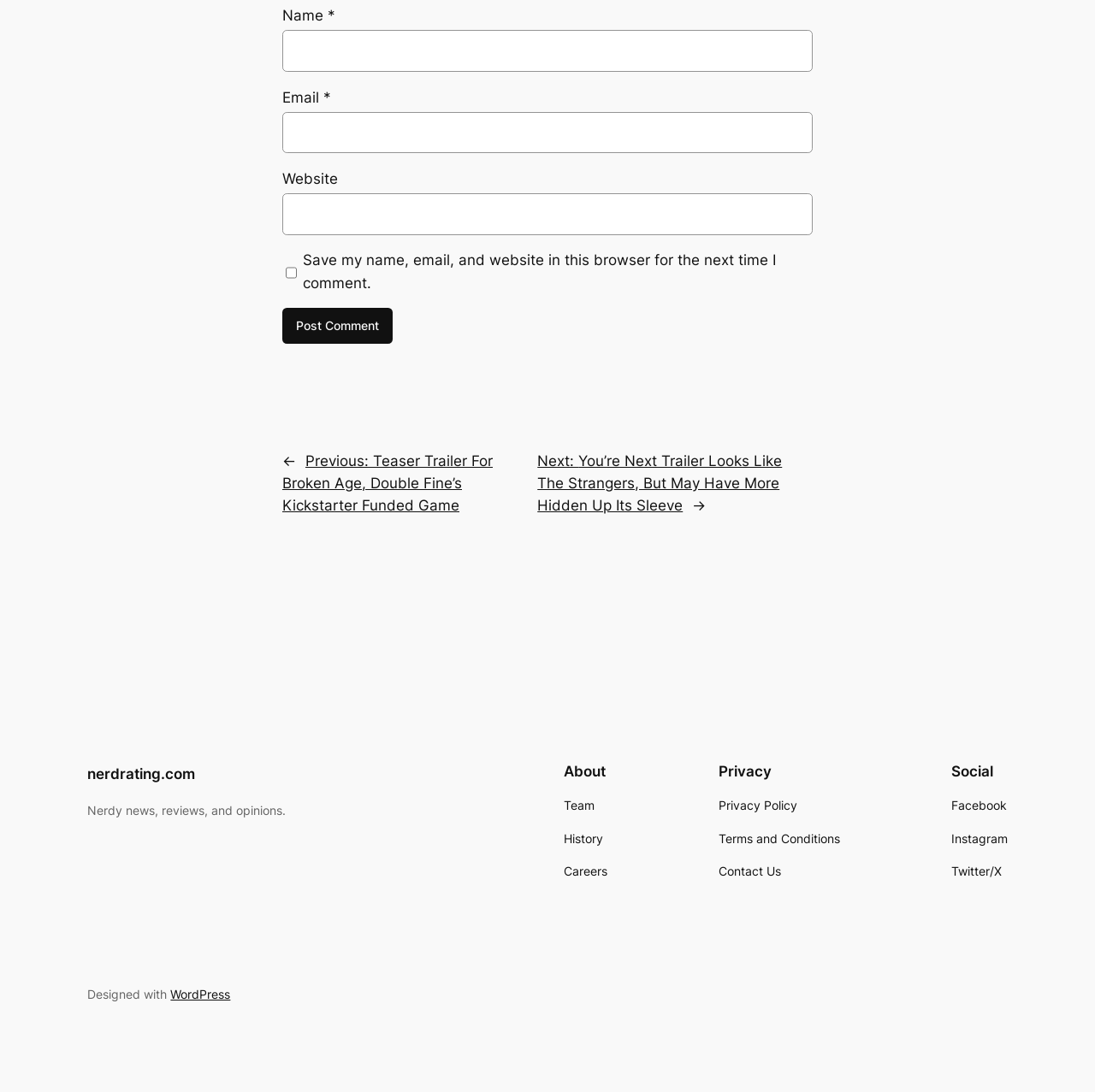Please analyze the image and provide a thorough answer to the question:
What is the purpose of the form?

The form contains fields for name, email, and website, and a checkbox to save the information for future comments. It also has a 'Post Comment' button, indicating that the form is used to submit a comment.